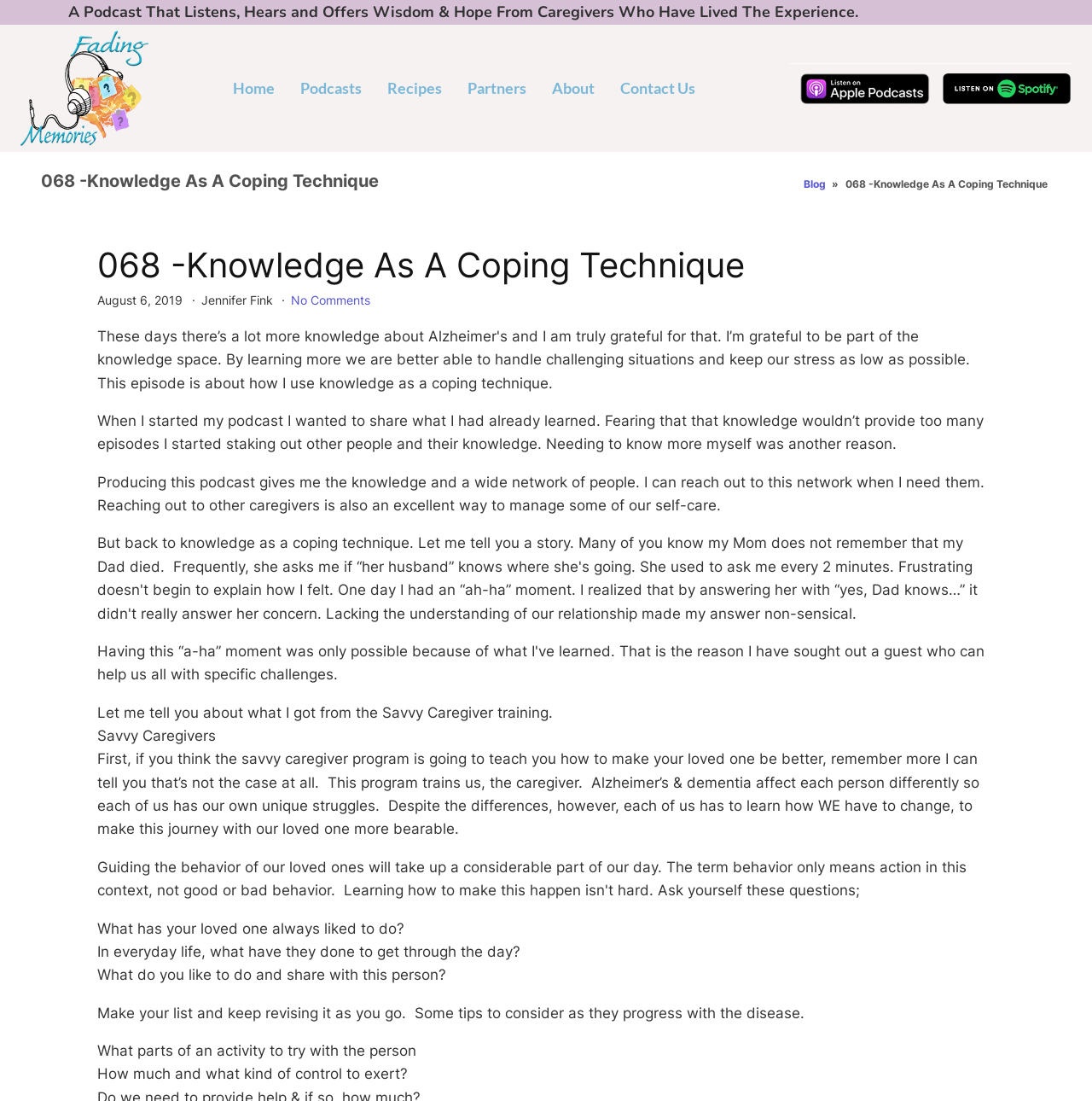Using the provided element description, identify the bounding box coordinates as (top-left x, top-left y, bottom-right x, bottom-right y). Ensure all values are between 0 and 1. Description: alt="listen on spofity"

[0.859, 0.059, 0.981, 0.103]